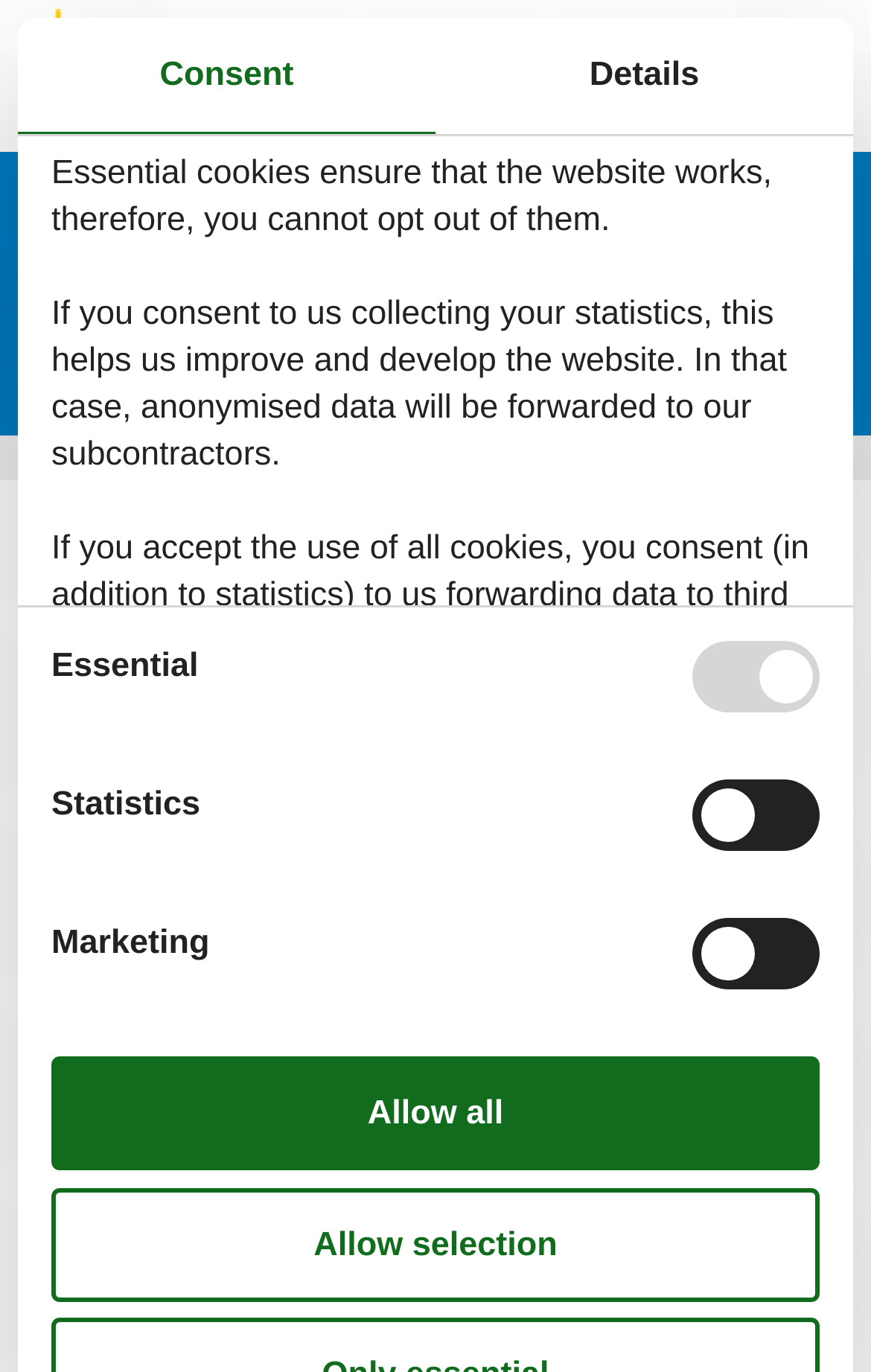Identify the bounding box coordinates of the element to click to follow this instruction: 'Click on Allow selection'. Ensure the coordinates are four float values between 0 and 1, provided as [left, top, right, bottom].

[0.059, 0.865, 0.941, 0.948]